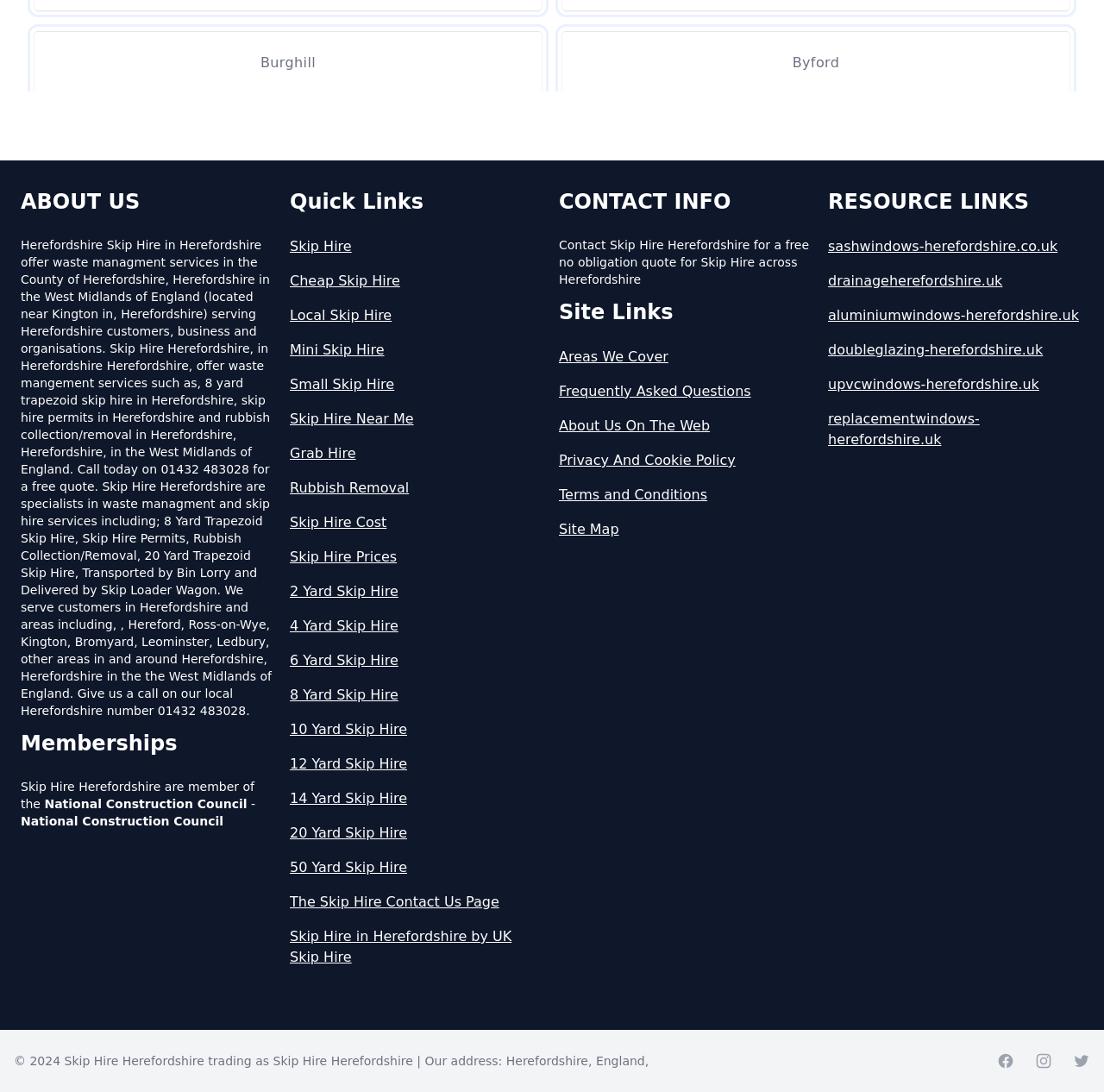Please identify the bounding box coordinates of the element's region that needs to be clicked to fulfill the following instruction: "Visit 'Skip Hire' page". The bounding box coordinates should consist of four float numbers between 0 and 1, i.e., [left, top, right, bottom].

[0.262, 0.216, 0.494, 0.235]